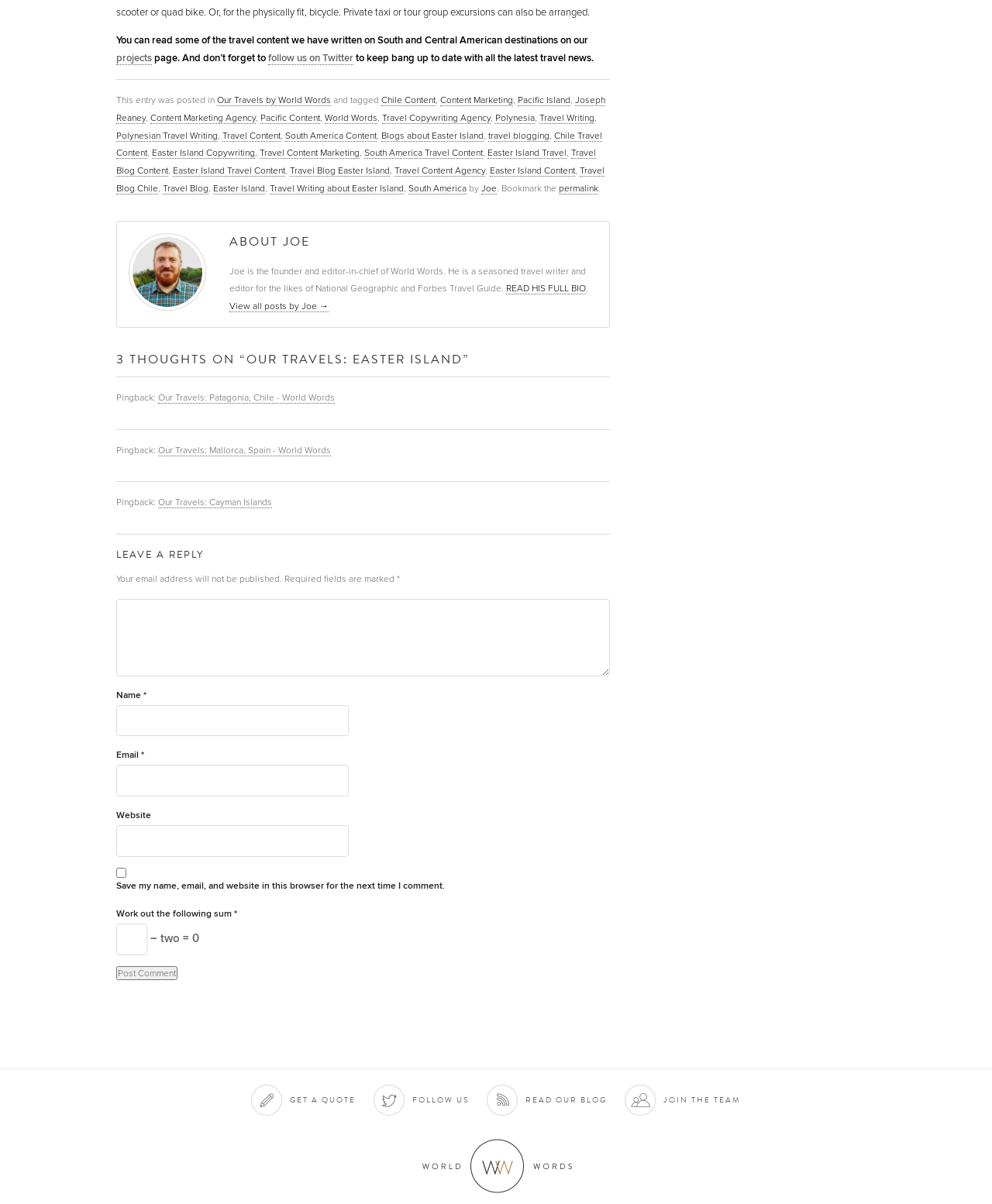Could you highlight the region that needs to be clicked to execute the instruction: "Leave a reply"?

[0.117, 0.454, 0.615, 0.468]